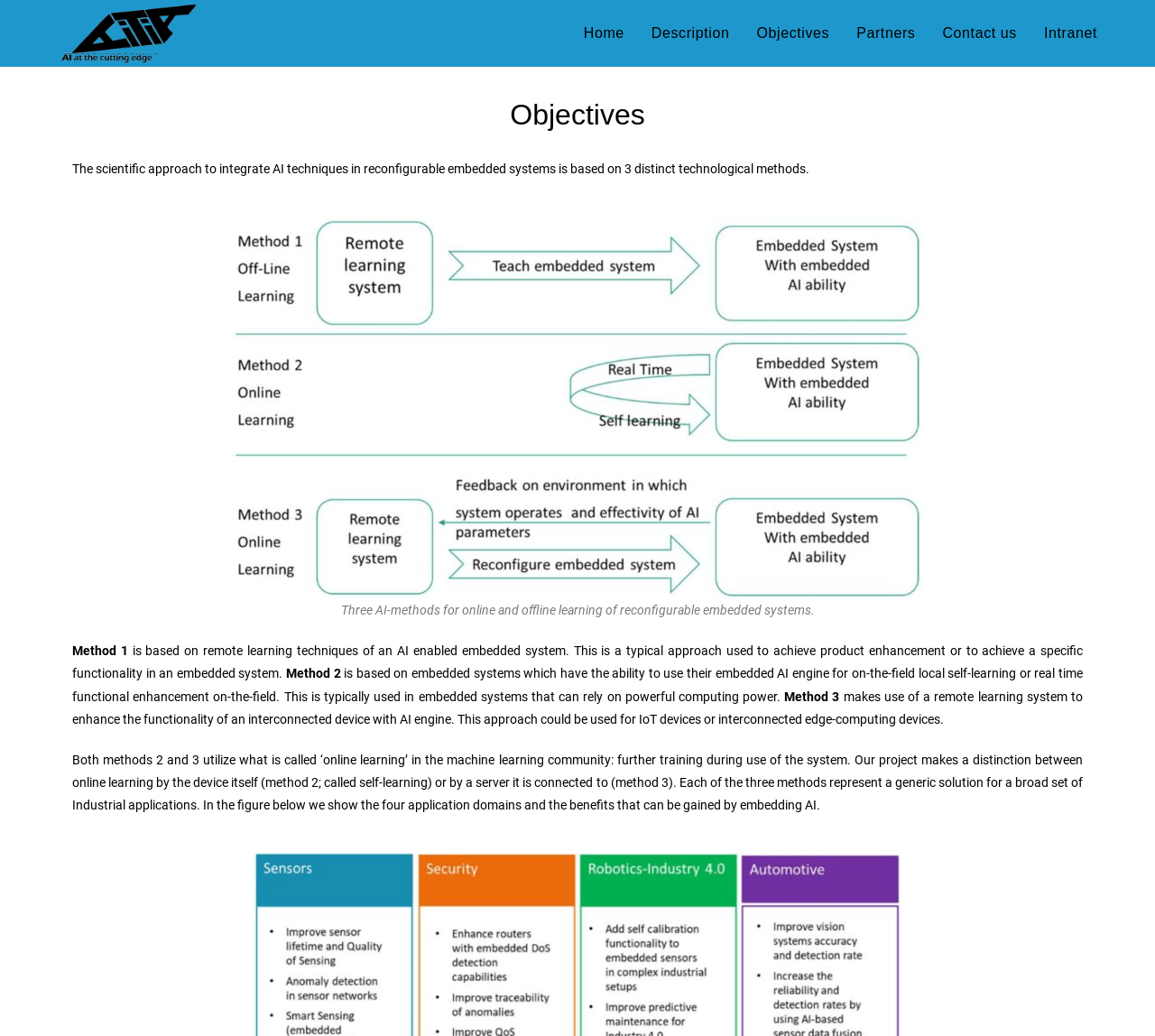What is the benefit of embedding AI in Industrial applications?
Could you please answer the question thoroughly and with as much detail as possible?

The webpage mentions that each of the three methods represents a generic solution for a broad set of Industrial applications. The figure below the text shows the four application domains and the benefits that can be gained by embedding AI, as mentioned in the static text element with ID 300.